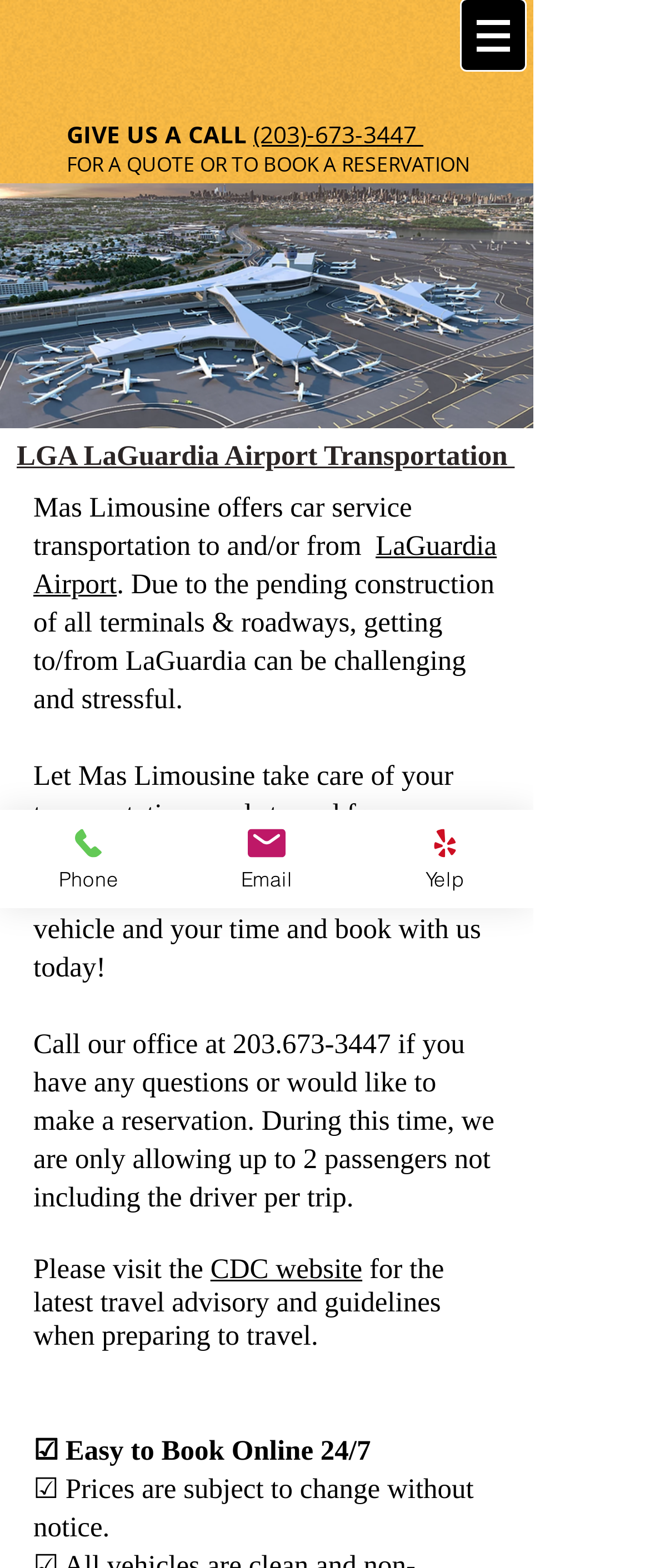What is recommended to visit for the latest travel advisory and guidelines?
Please describe in detail the information shown in the image to answer the question.

I found the recommendation to visit the CDC website by reading the text that says 'Please visit the CDC website for the latest travel advisory and guidelines when preparing to travel.'